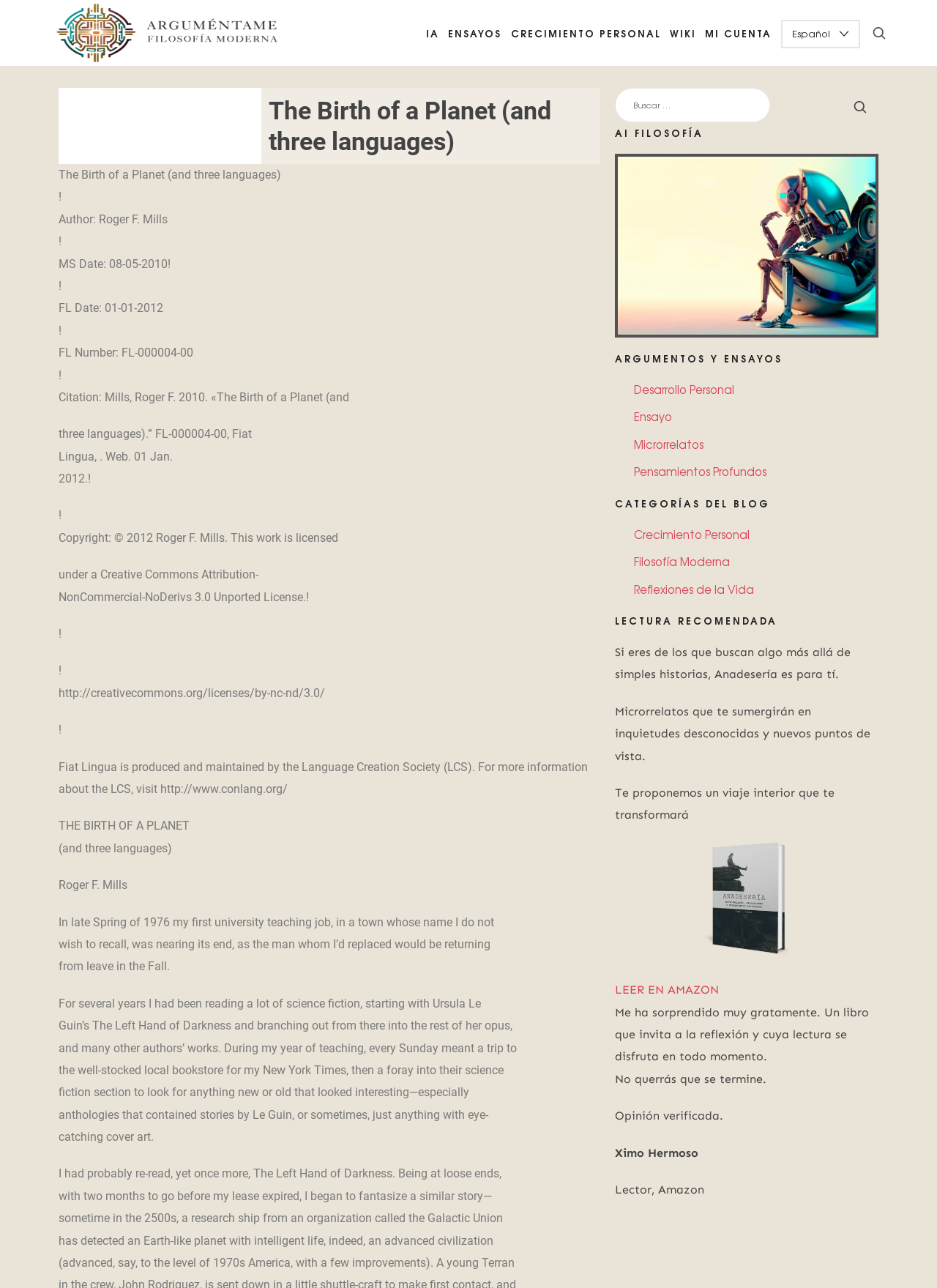Extract the main heading text from the webpage.

Filosofía Moderna, Arguméntame